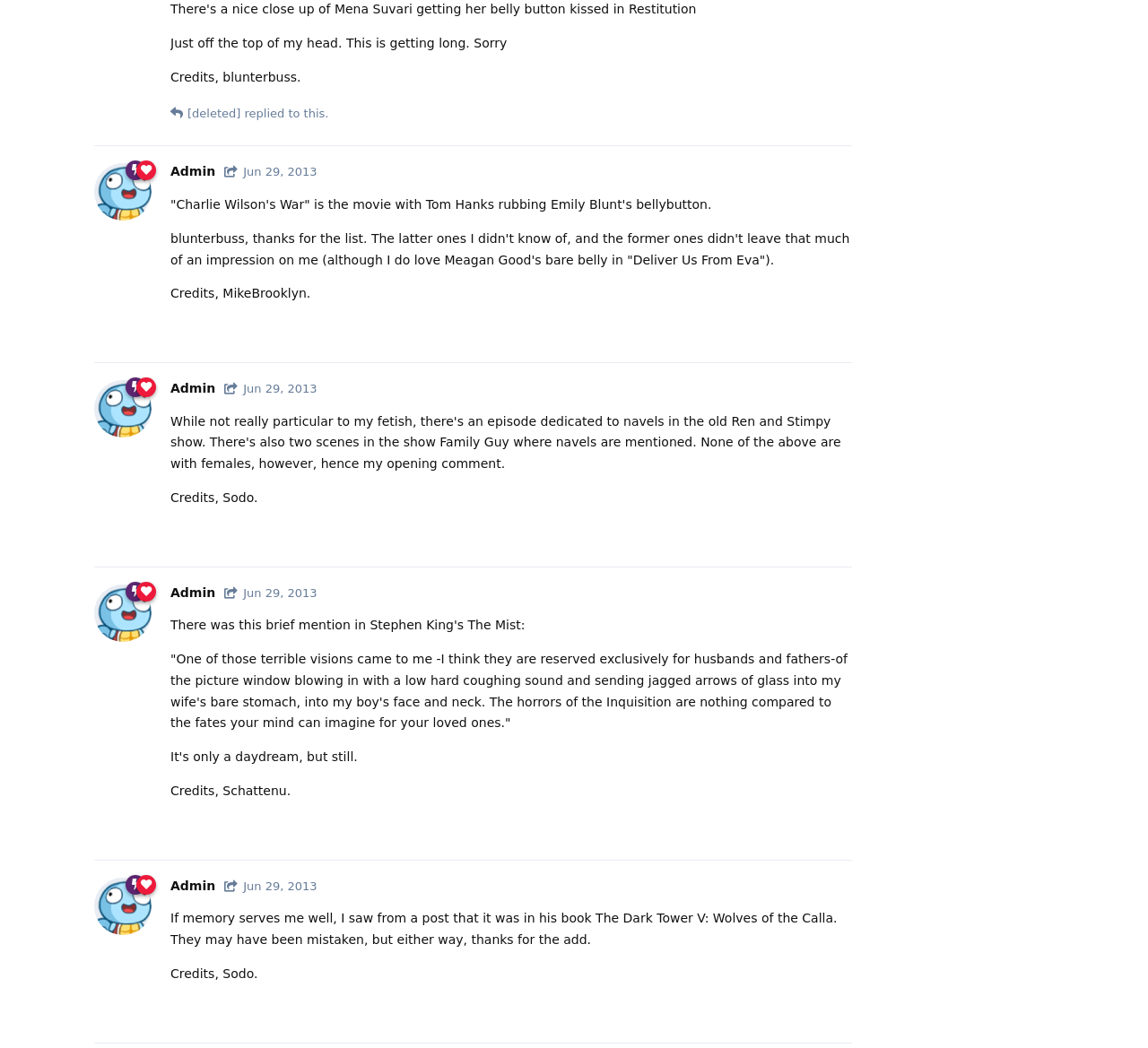Predict the bounding box coordinates of the area that should be clicked to accomplish the following instruction: "Reply to the third comment". The bounding box coordinates should consist of four float numbers between 0 and 1, i.e., [left, top, right, bottom].

[0.694, 0.493, 0.742, 0.524]